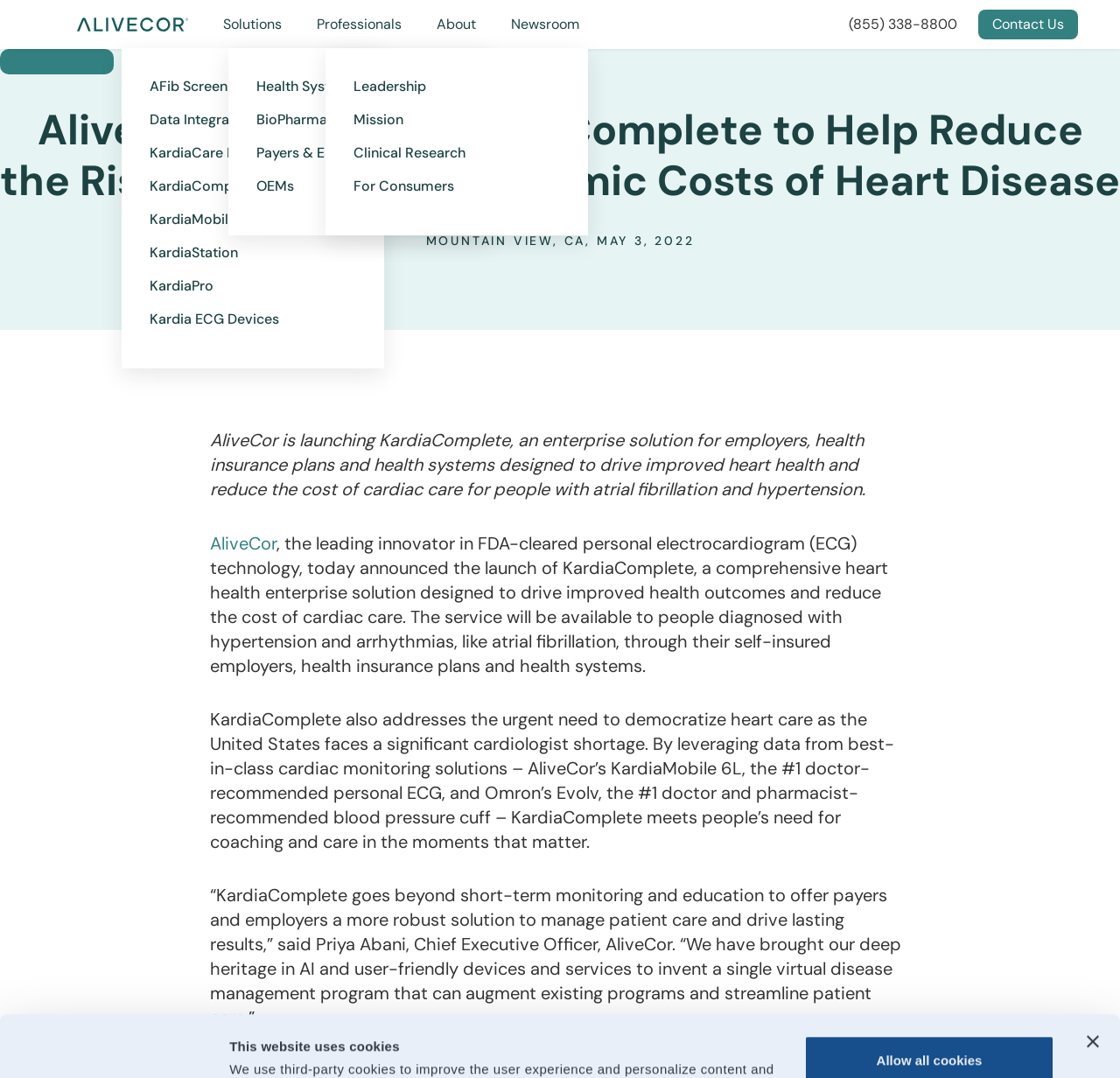Based on the visual content of the image, answer the question thoroughly: What is the purpose of KardiaComplete in addressing cardiologist shortage?

According to the webpage content, KardiaComplete addresses the urgent need to democratize heart care as the United States faces a significant cardiologist shortage, by leveraging data from best-in-class cardiac monitoring solutions.